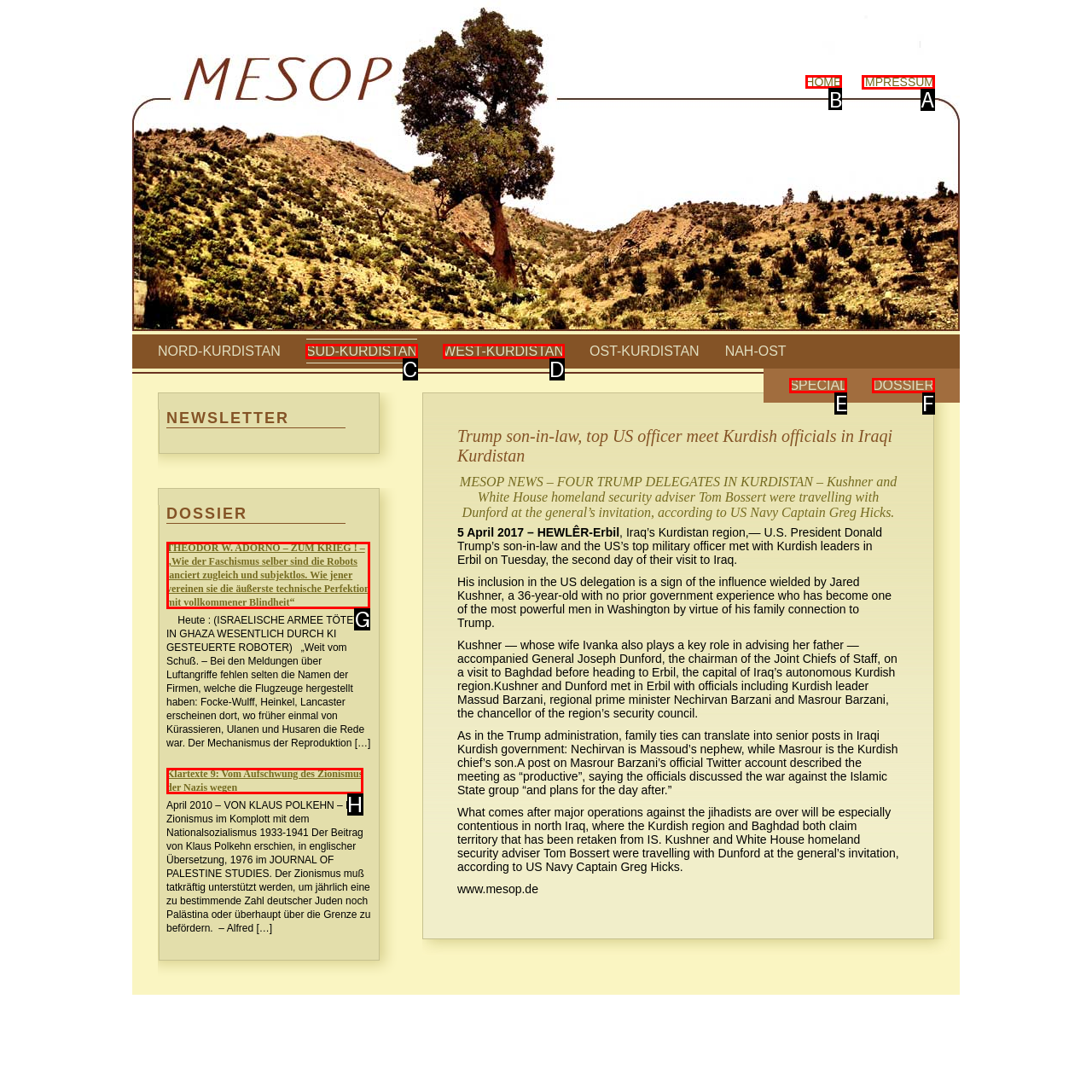Please indicate which option's letter corresponds to the task: Click on HOME by examining the highlighted elements in the screenshot.

B